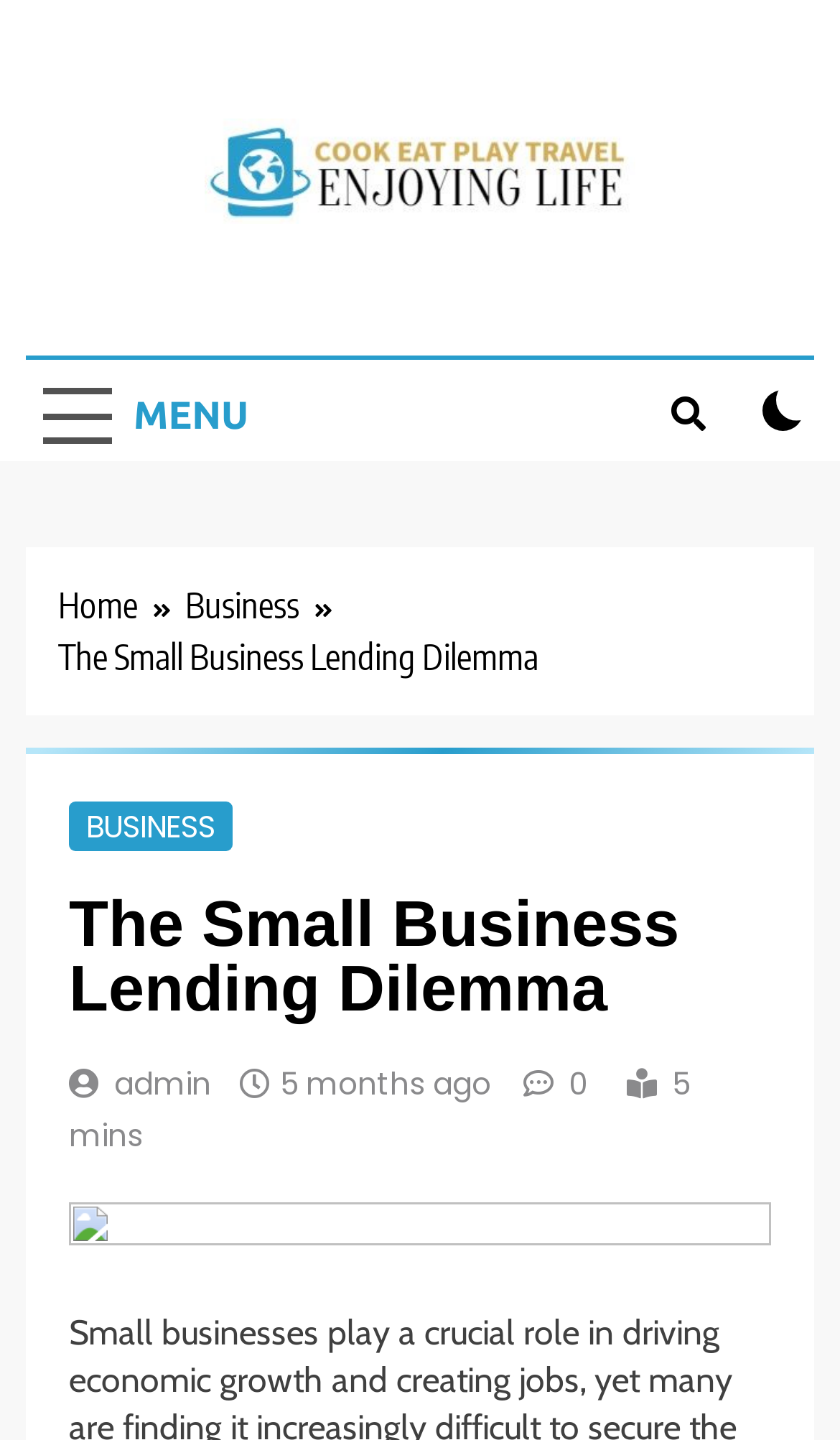Determine the bounding box for the described HTML element: "Cook Eat Play Travel". Ensure the coordinates are four float numbers between 0 and 1 in the format [left, top, right, bottom].

[0.333, 0.158, 0.91, 0.292]